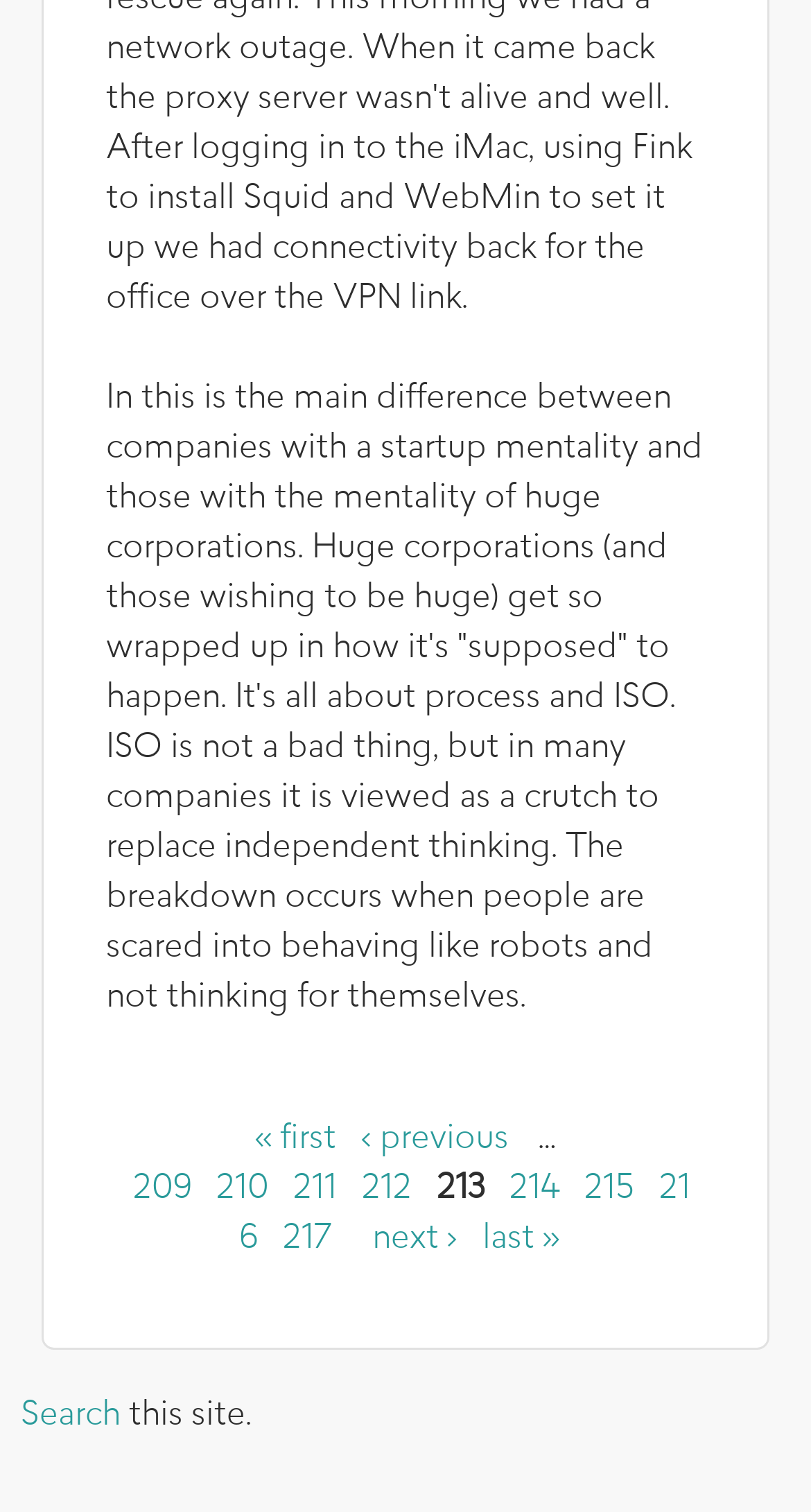Determine the bounding box coordinates of the UI element described below. Use the format (top-left x, top-left y, bottom-right x, bottom-right y) with floating point numbers between 0 and 1: 214

[0.628, 0.776, 0.69, 0.798]